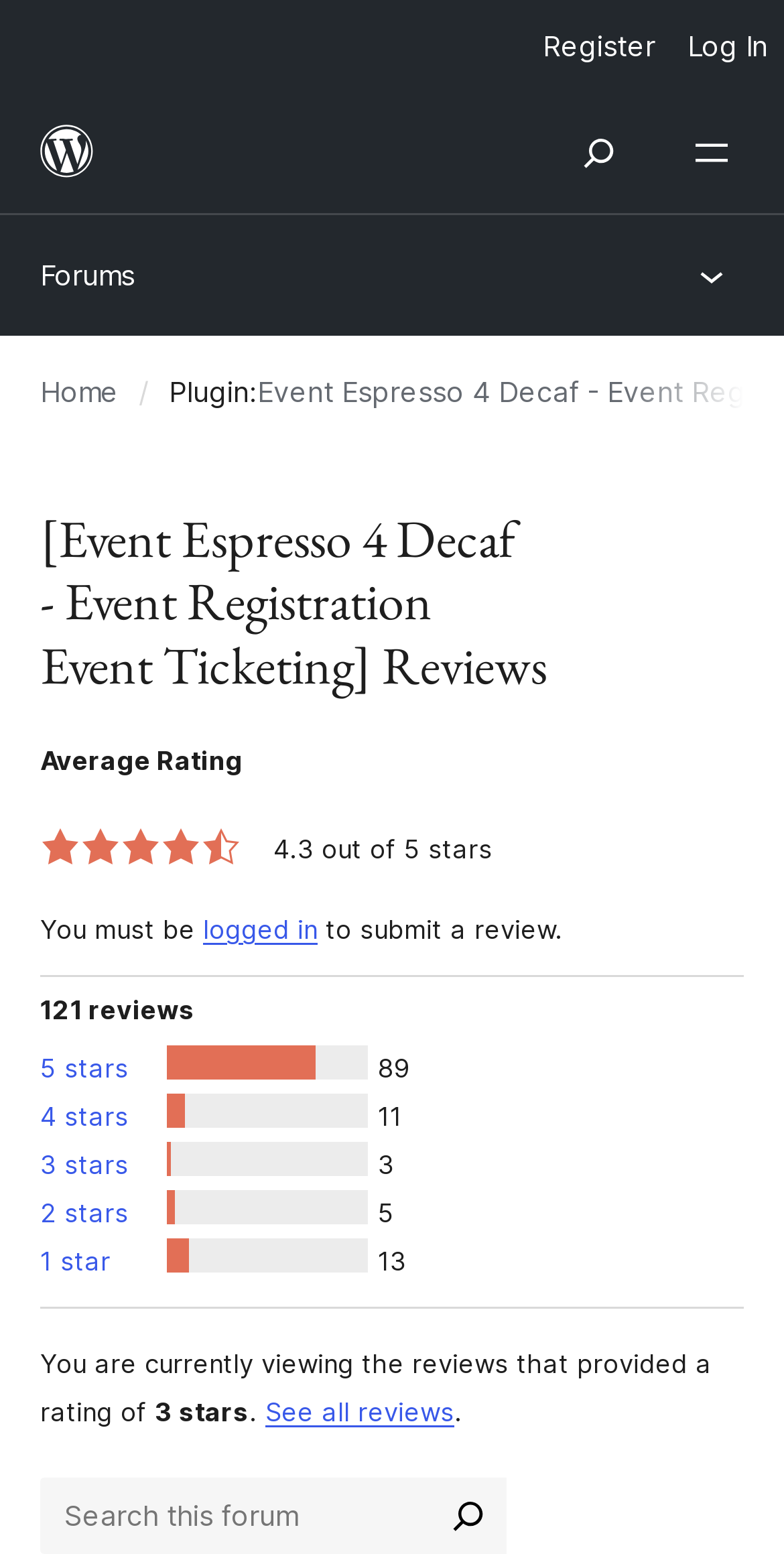Kindly determine the bounding box coordinates of the area that needs to be clicked to fulfill this instruction: "Search for:".

[0.051, 0.949, 0.646, 0.998]